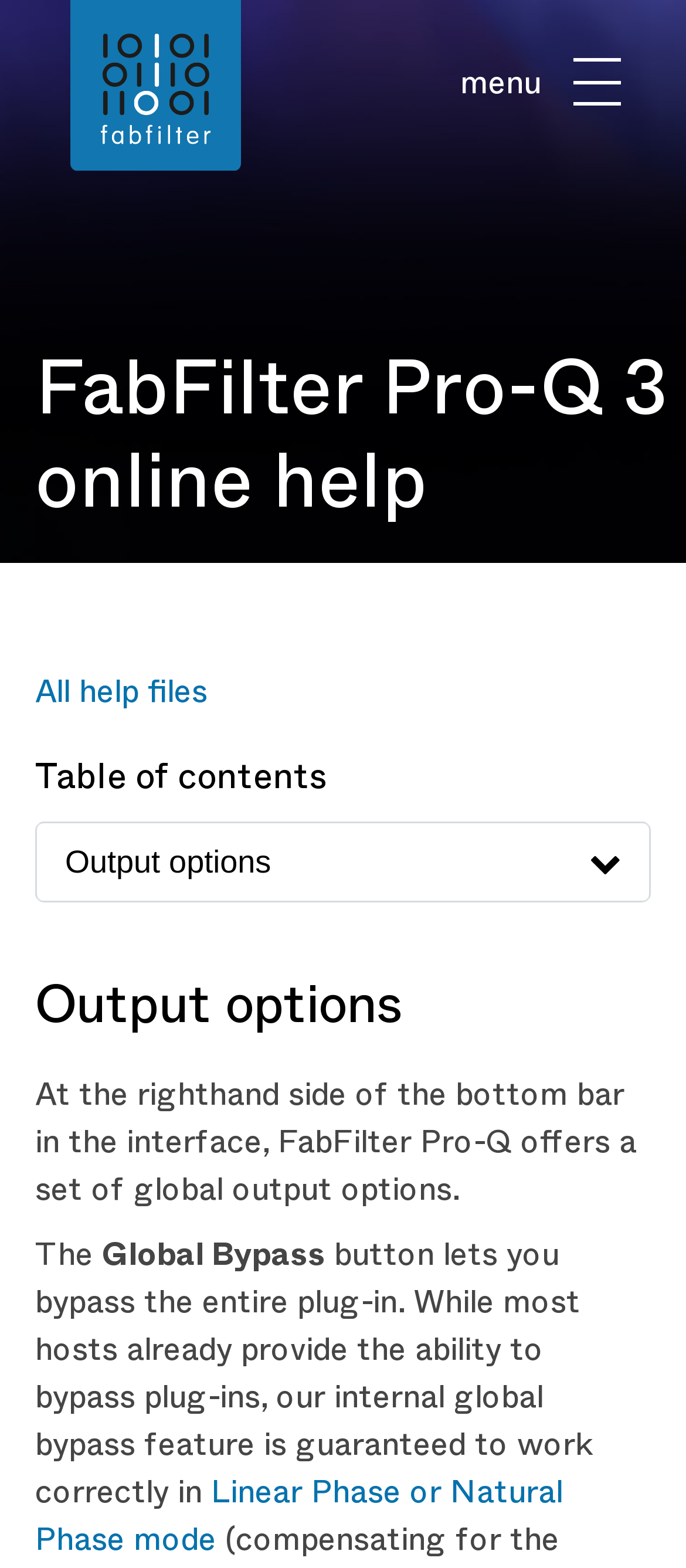What is the location of the output options in the interface?
Based on the image, answer the question with as much detail as possible.

The location of the output options can be found in the StaticText 'At the righthand side of the bottom bar in the interface, FabFilter Pro-Q offers a set of global output options.' which describes where to find them.